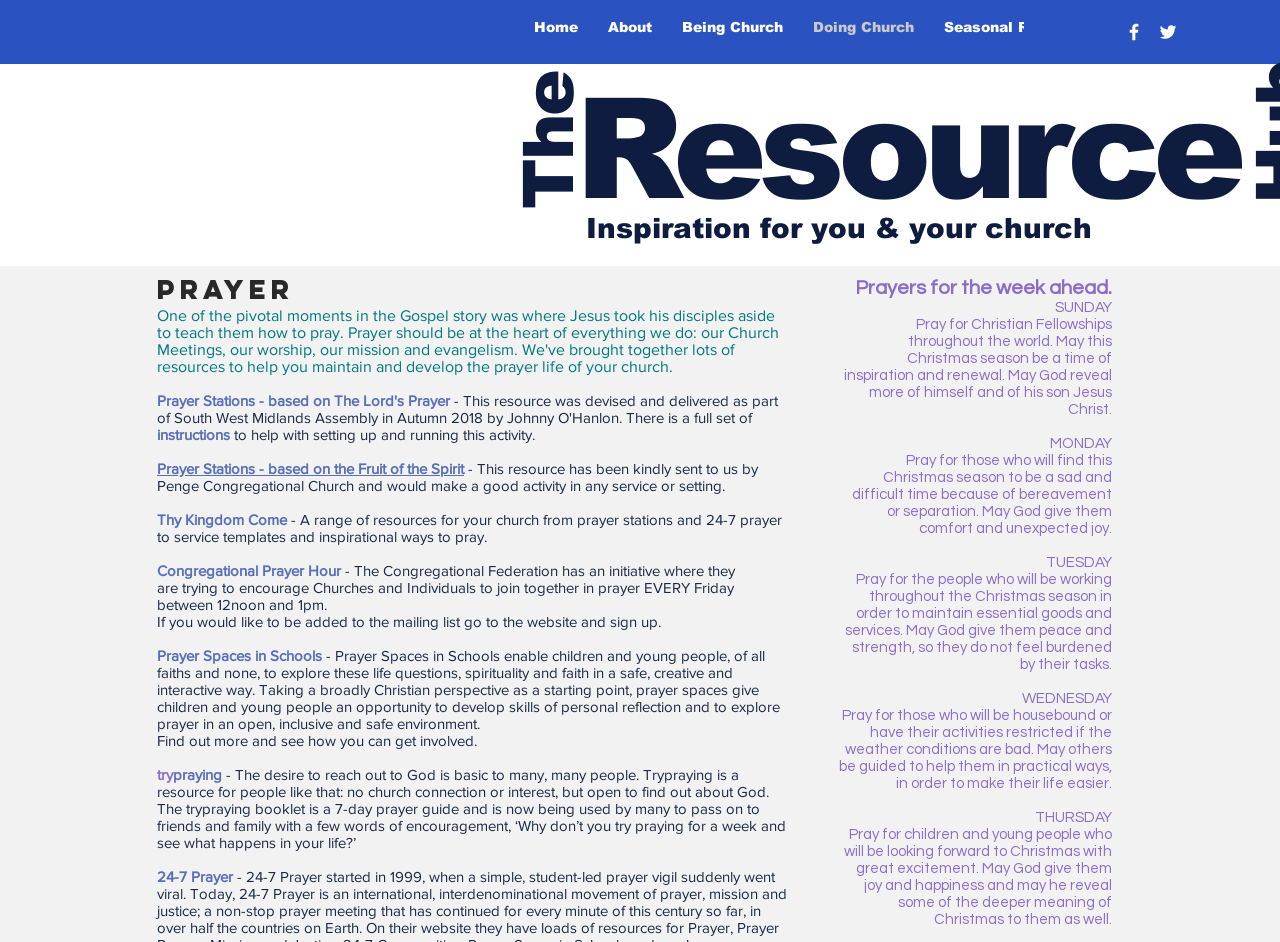Please provide a brief answer to the following inquiry using a single word or phrase:
How many links are there in the 'Social Bar' section?

2